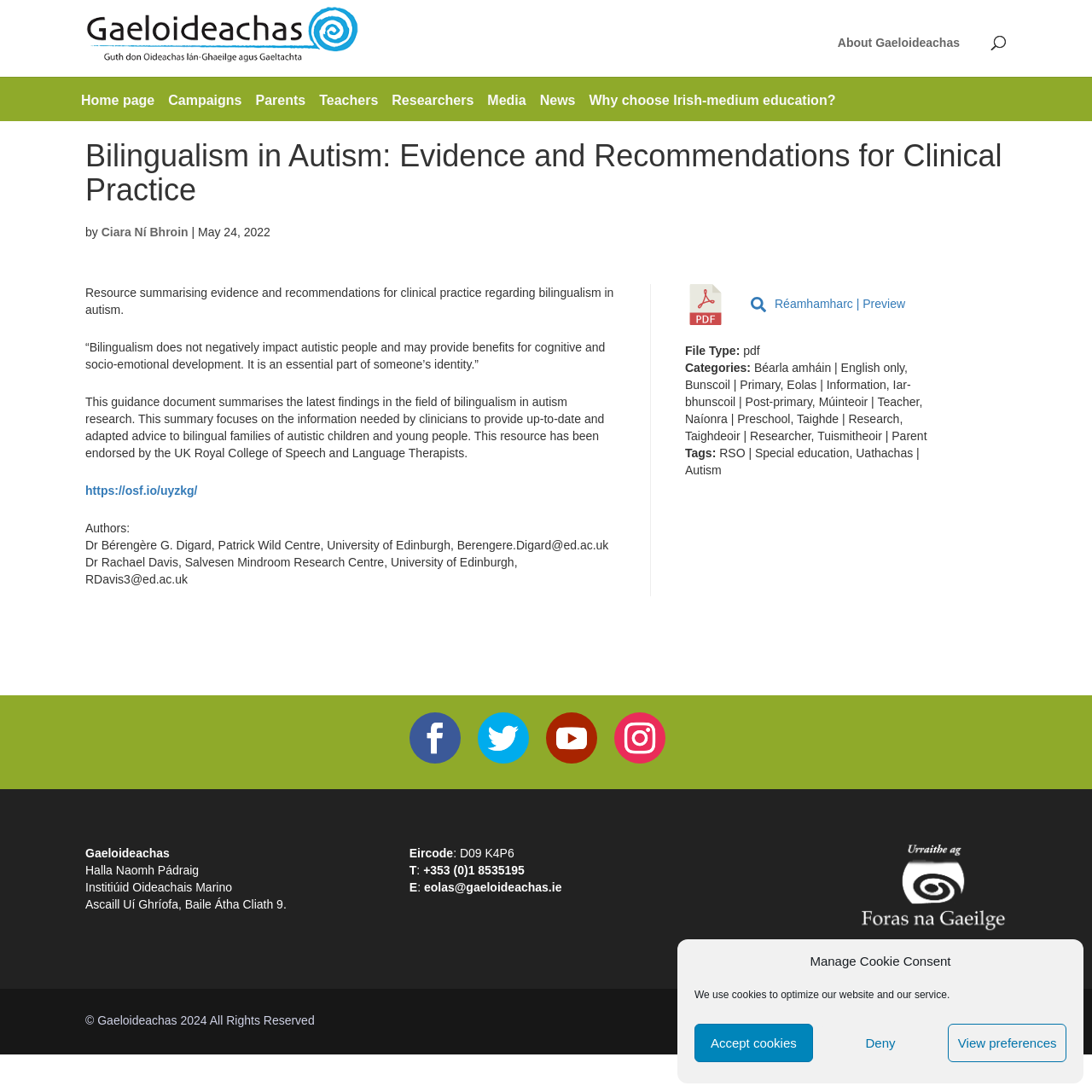Please specify the bounding box coordinates of the area that should be clicked to accomplish the following instruction: "Click the 'About Gaeloideachas' link". The coordinates should consist of four float numbers between 0 and 1, i.e., [left, top, right, bottom].

[0.755, 0.026, 0.891, 0.07]